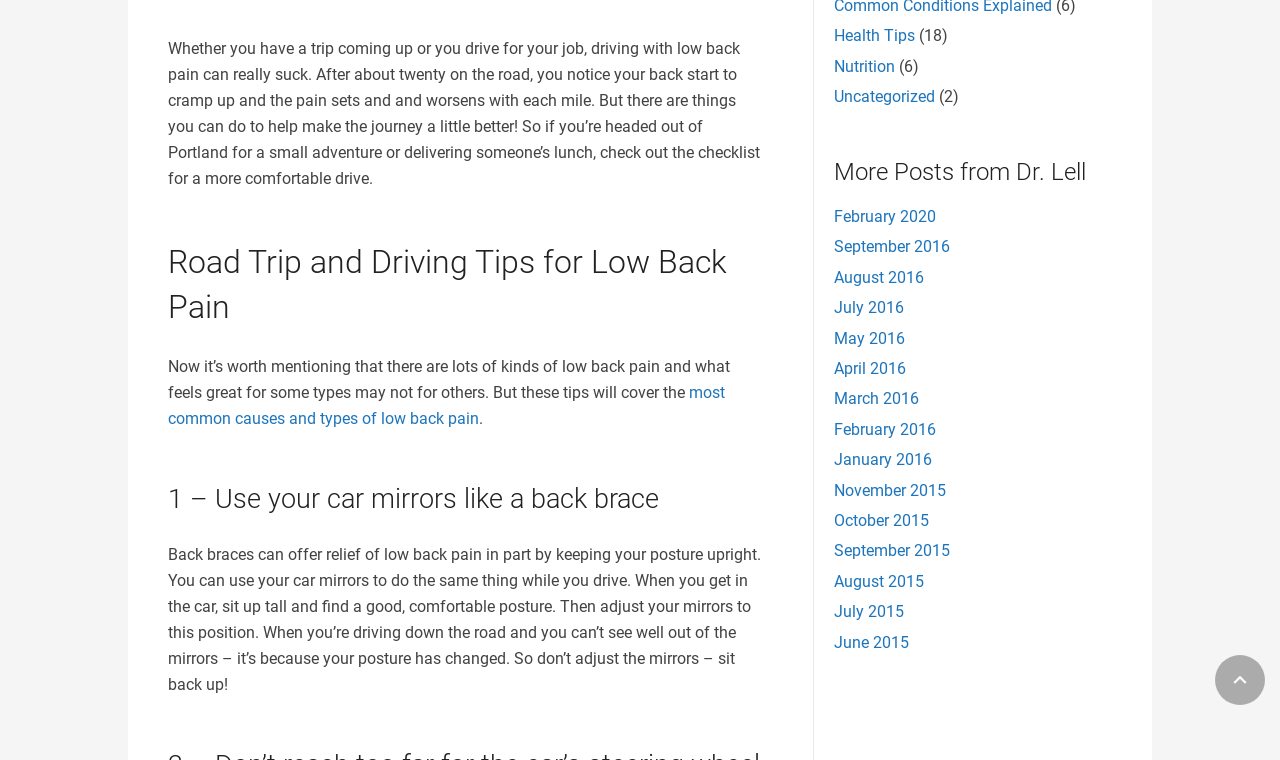Using the provided element description: "November 2015", identify the bounding box coordinates. The coordinates should be four floats between 0 and 1 in the order [left, top, right, bottom].

[0.652, 0.632, 0.739, 0.657]